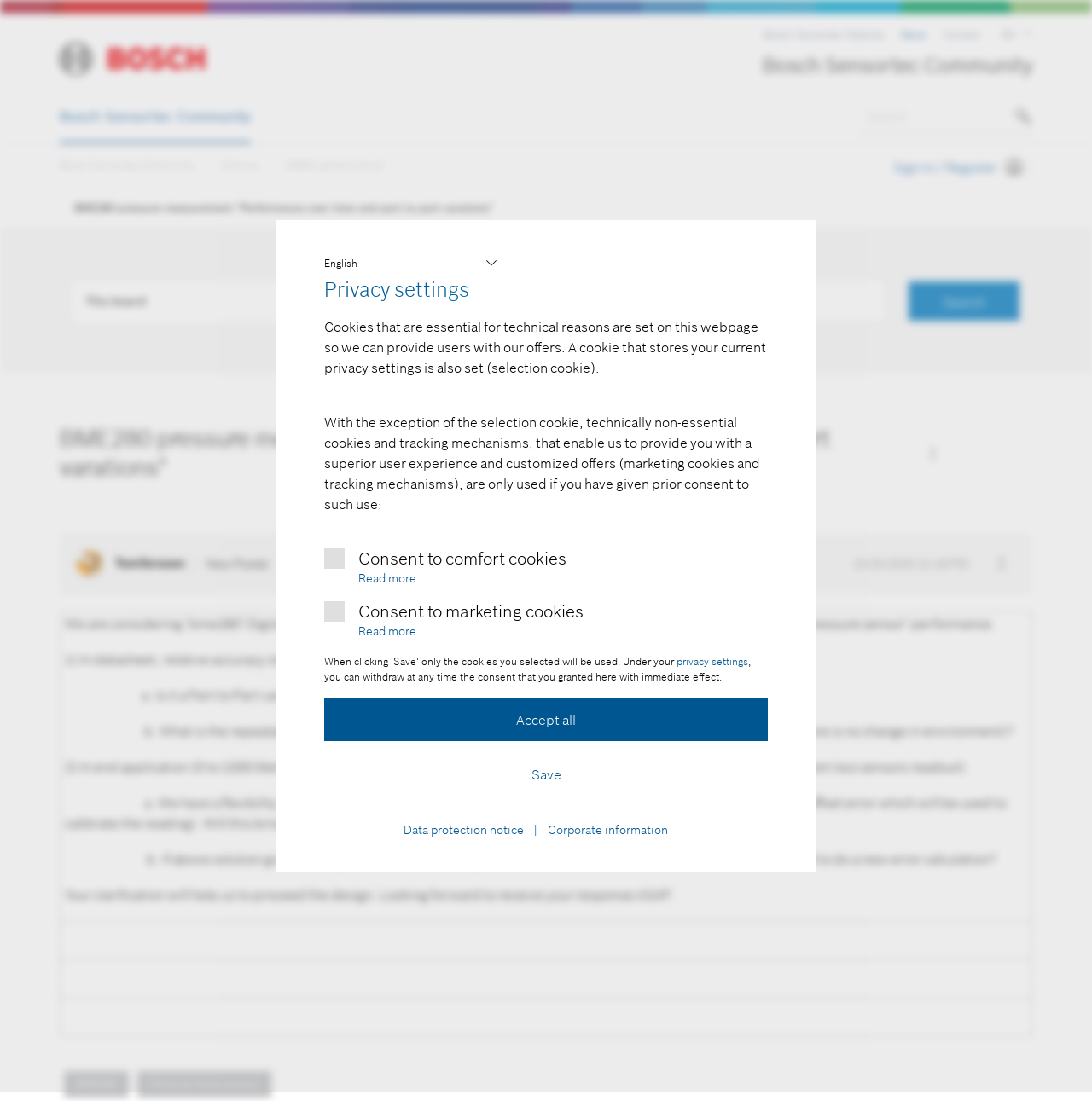Use a single word or phrase to answer the question:
What is the user's concern about the pressure sensor?

Relative accuracy and repeatability